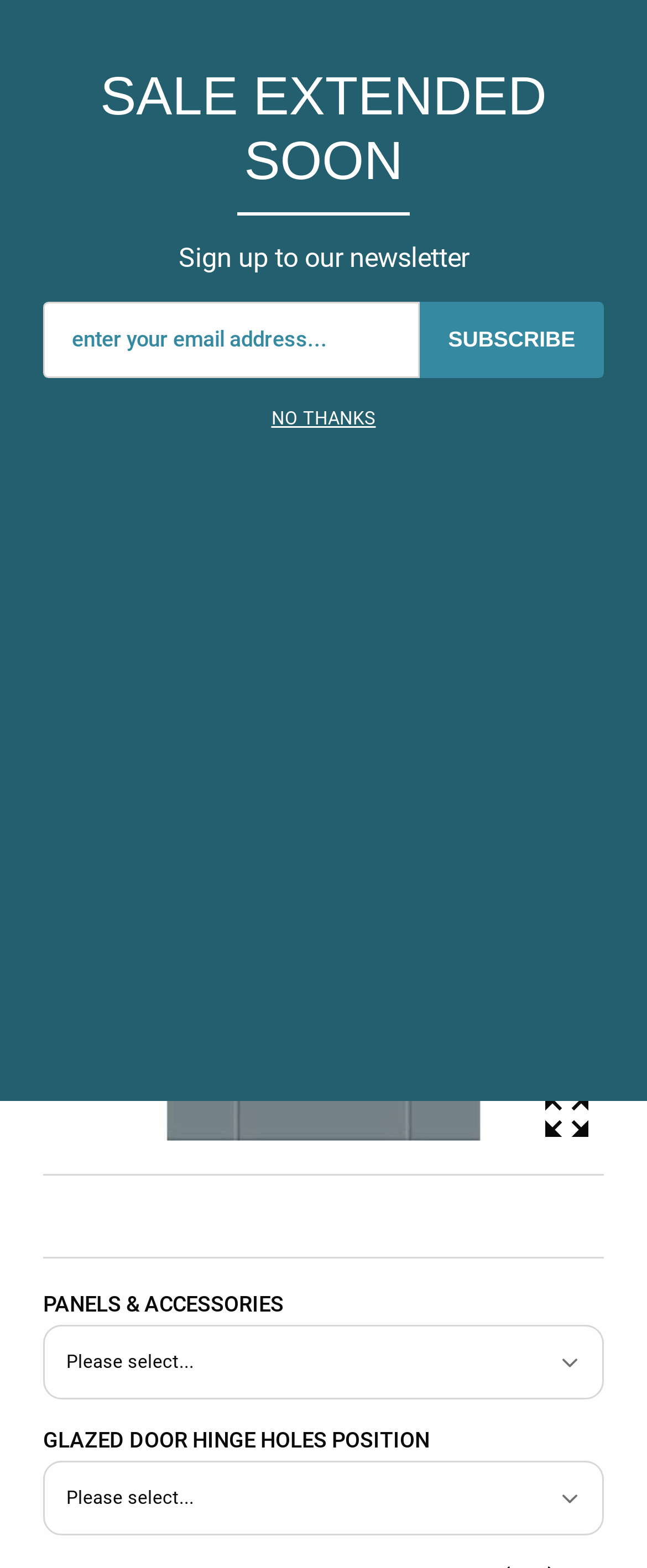Describe every aspect of the webpage comprehensively.

This webpage is about Bella Shaker Supermatt Moody Grey Accessories, specifically showcasing glazed cabinet doors and accessories. At the top, there are several hidden links to different types of cupboard doors, including Firbeck Super Gloss, Jayline Super Gloss, and Ultra Gloss. Below these links, there is a notification alerting users that prices apply exclusively to online sales.

On the left side, there is a menu button and a link to skip to the main content. On the right side, there is a search button and a basket icon. The main content area is divided into sections. The first section has a heading "BELLA SHAKER SUPERMATT MOODY GREY ACCESSORIES" and displays product images. There are two buttons to navigate through the images.

Below the product images, there are two horizontal separators. The next section has a heading "PANELS & ACCESSORIES" and a dropdown menu to select options. Below this, there is another section with a heading "GLAZED DOOR HINGE HOLES POSITION" and another dropdown menu.

On top of the main content area, there is a dialog box with a heading "SALE EXTENDED SOON". This dialog box contains a newsletter signup form, where users can enter their email address and subscribe. There is also a "NO THANKS" button to dismiss the dialog box.